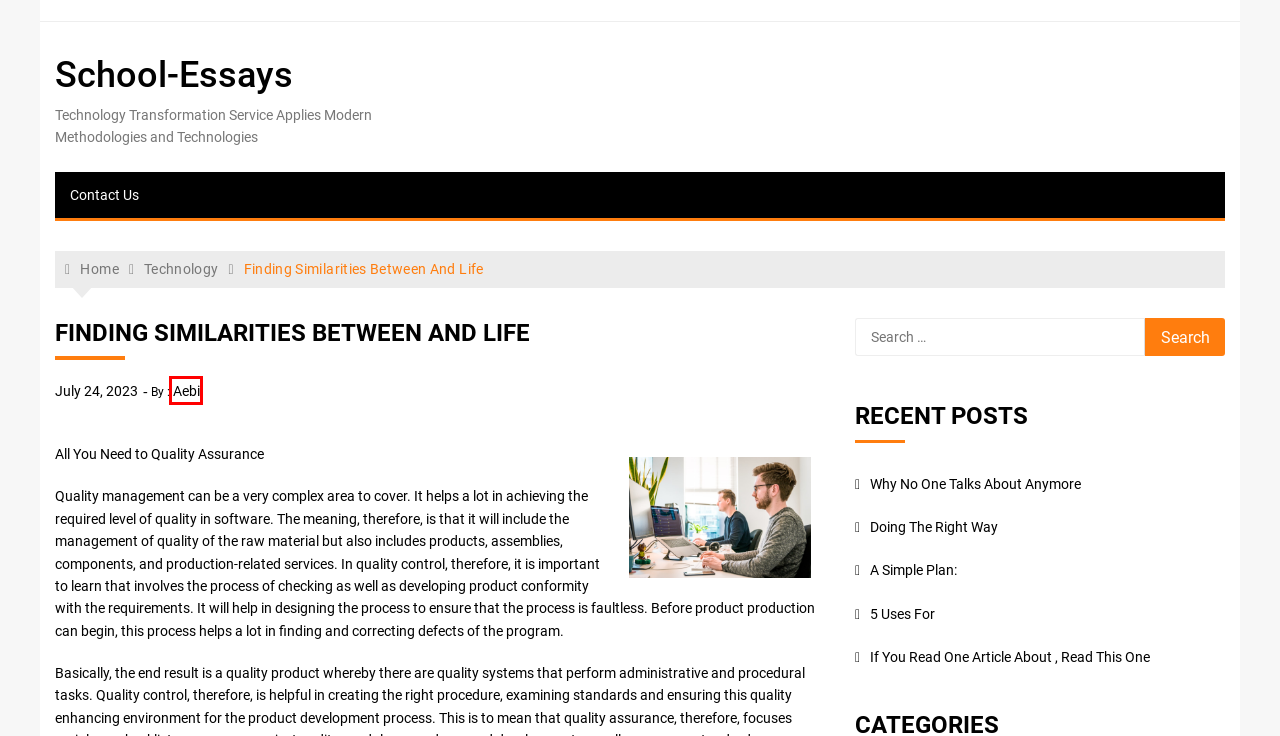You are presented with a screenshot of a webpage that includes a red bounding box around an element. Determine which webpage description best matches the page that results from clicking the element within the red bounding box. Here are the candidates:
A. If You Read One Article About , Read This One – School-Essays
B. aebi – School-Essays
C. School-Essays – Technology Transformation Service Applies Modern Methodologies and Technologies
D. Doing  The Right Way – School-Essays
E. Technology – School-Essays
F. 5 Uses For – School-Essays
G. A Simple Plan: – School-Essays
H. Contact Us – School-Essays

B